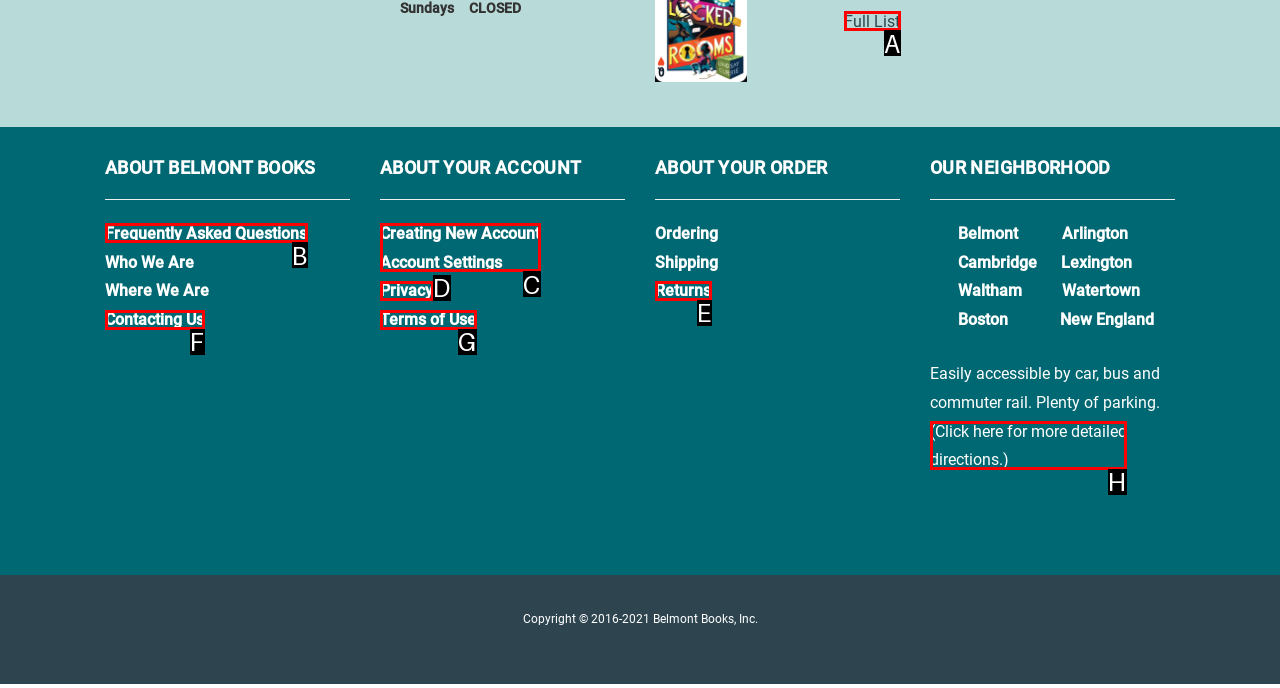Identify the HTML element to click to execute this task: Click on the 'Baja Surf & Skate' link Respond with the letter corresponding to the proper option.

None